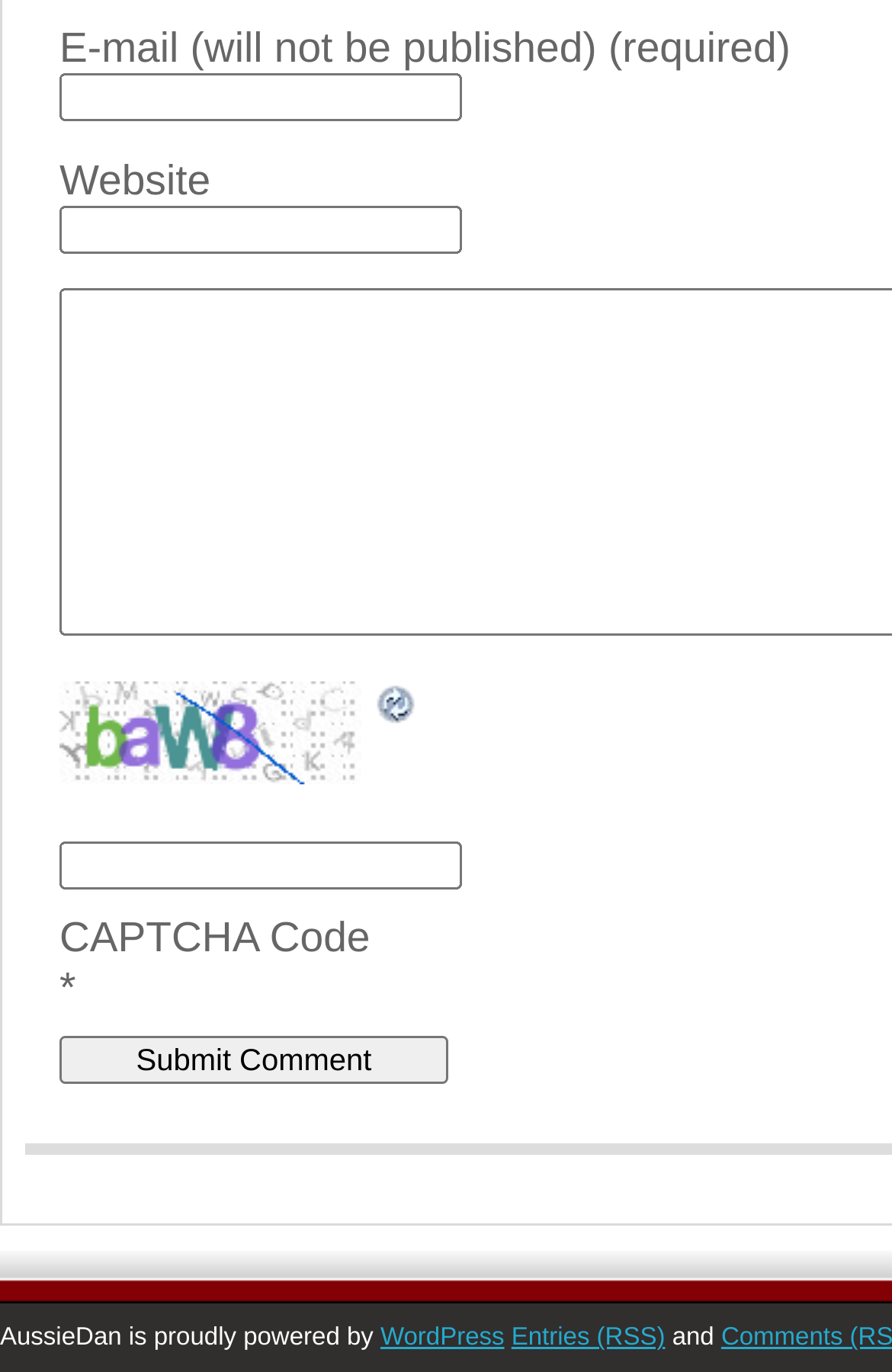Given the element description: "alt="Refresh"", predict the bounding box coordinates of this UI element. The coordinates must be four float numbers between 0 and 1, given as [left, top, right, bottom].

[0.418, 0.497, 0.474, 0.53]